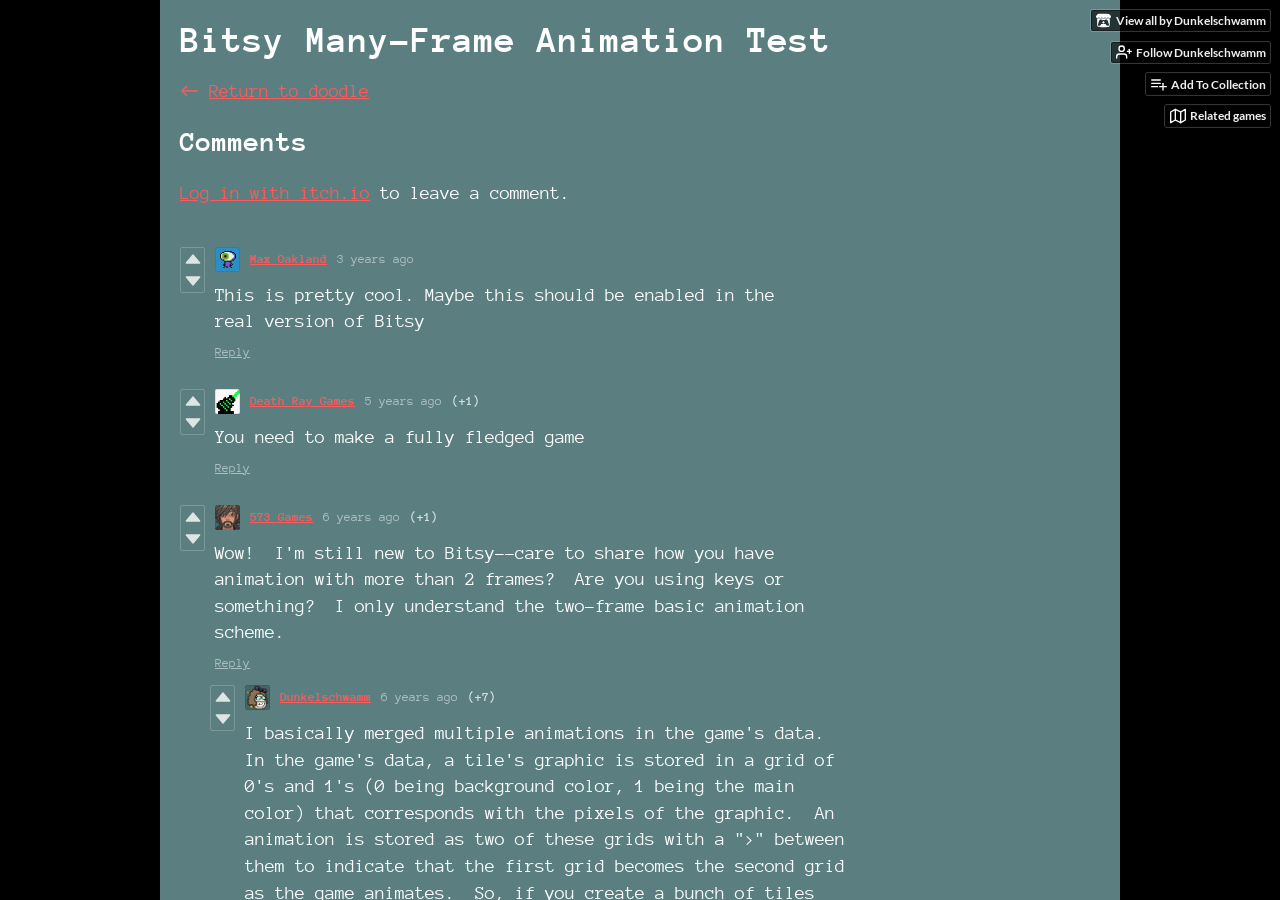Pinpoint the bounding box coordinates of the element you need to click to execute the following instruction: "Reply to a comment". The bounding box should be represented by four float numbers between 0 and 1, in the format [left, top, right, bottom].

[0.168, 0.383, 0.195, 0.399]